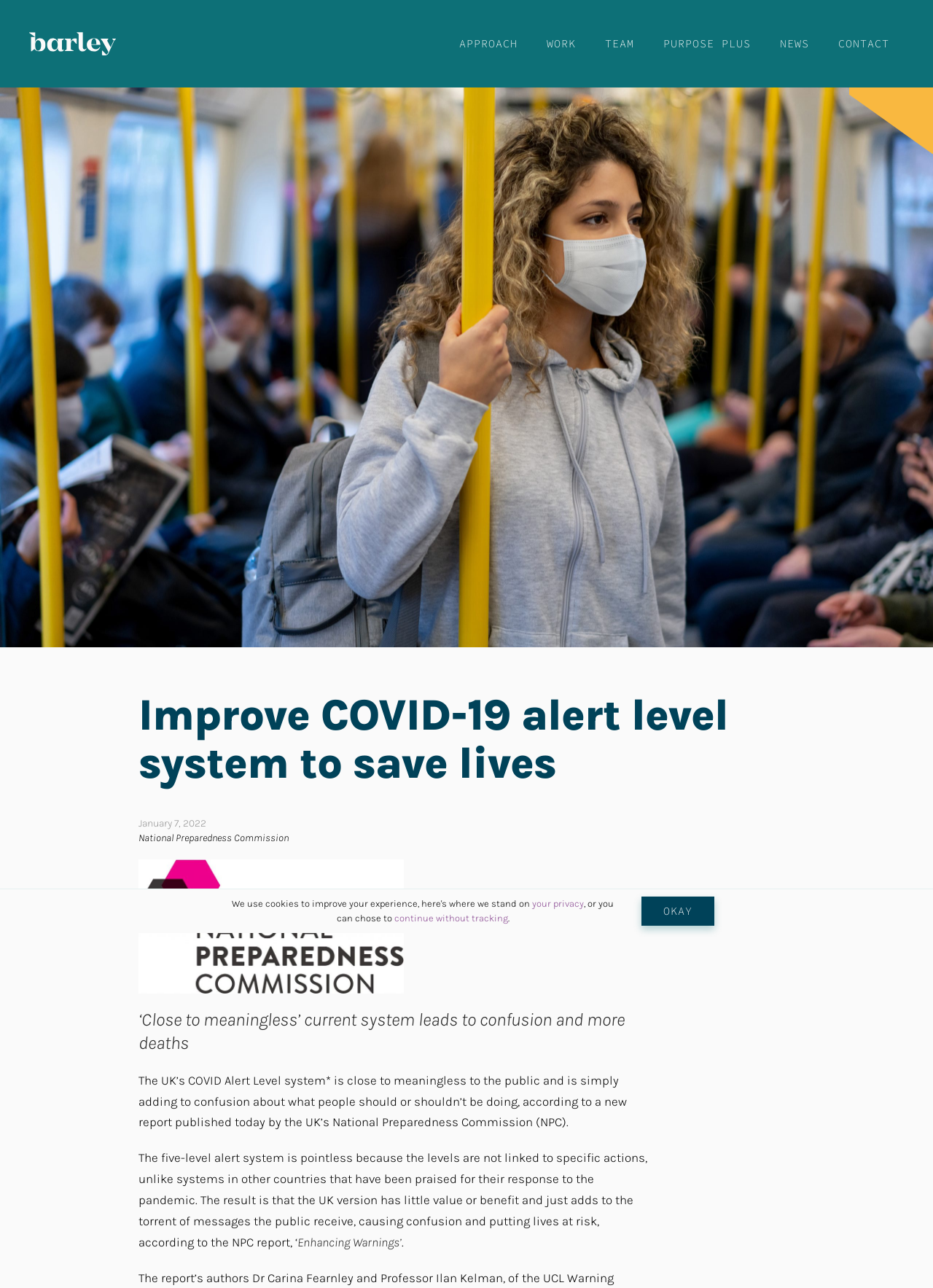Please use the details from the image to answer the following question comprehensively:
What is the name of the report mentioned in the article?

I found the answer by looking at the text content of the webpage, specifically the StaticText element with the text 'Enhancing Warnings' which is a child element of the main content area.